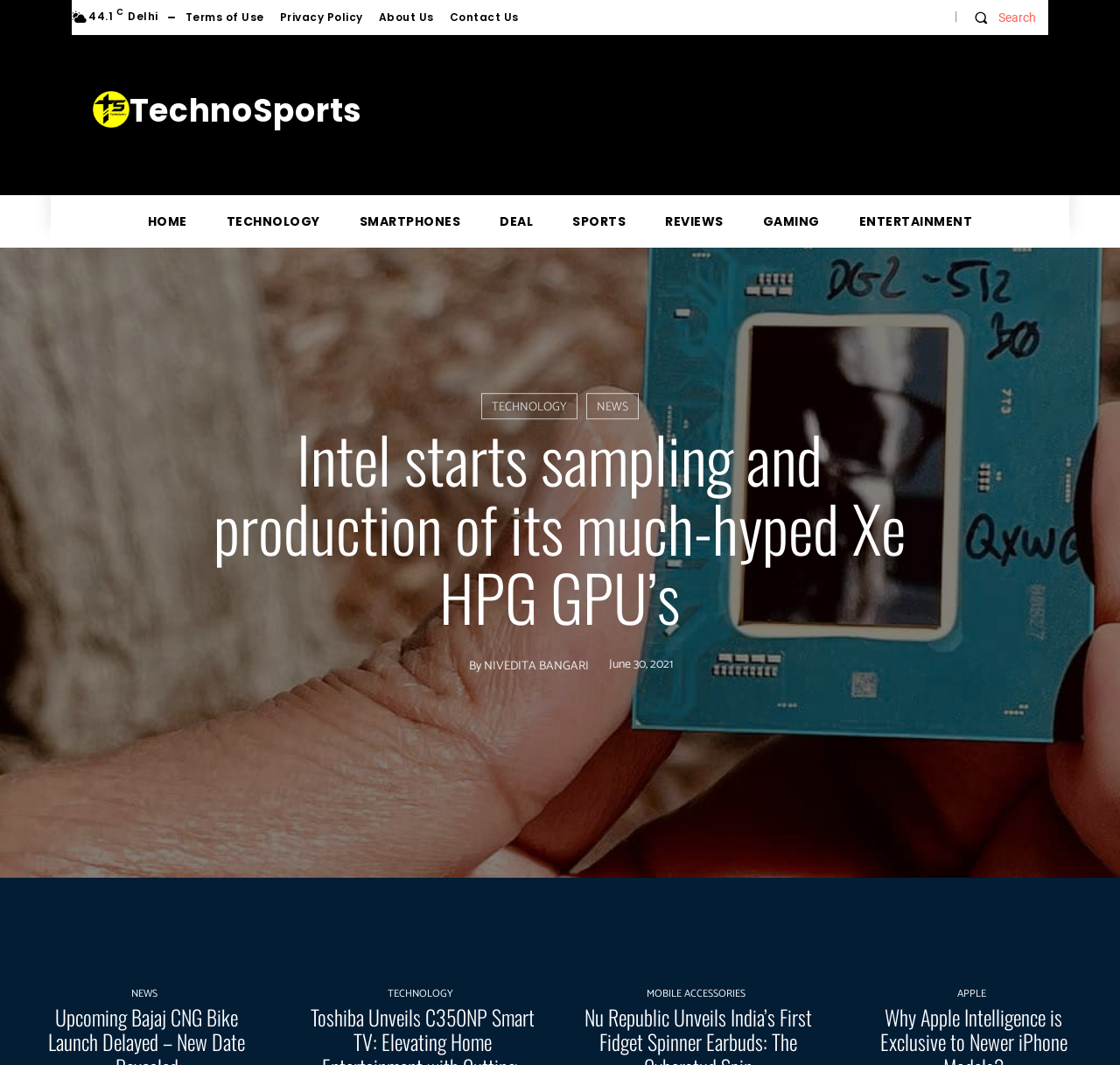Please determine the bounding box coordinates of the element to click in order to execute the following instruction: "Click on the 'Subscribe for full access' link". The coordinates should be four float numbers between 0 and 1, specified as [left, top, right, bottom].

None